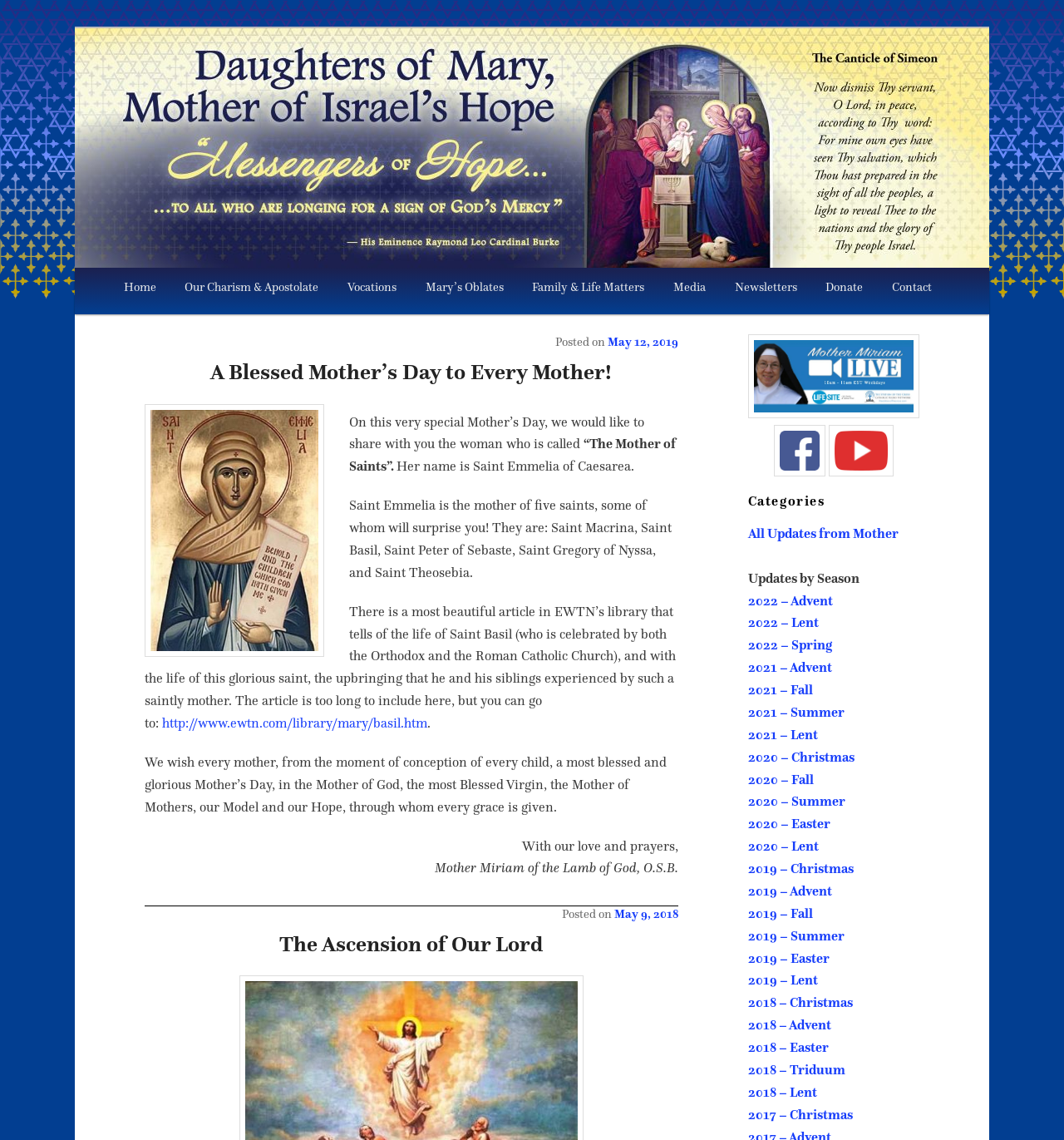Construct a comprehensive description capturing every detail on the webpage.

The webpage is about Daughters of Mary, Mother of Israel's Hope, a religious organization. At the top, there is a heading with the organization's name, accompanied by a link and an image. Below this, there is a main menu with links to various sections of the website, including "Home", "Our Charism & Apostolate", "Vocations", and others.

The main content of the page is divided into two articles. The first article is titled "A Blessed Mother’s Day to Every Mother!" and is about Saint Emmelia of Caesarea, the mother of five saints. The article includes a brief description of Saint Emmelia's life and a link to a longer article on EWTN's library. The article also wishes every mother a blessed Mother's Day.

The second article is titled "The Ascension of Our Lord" and appears to be a reflection on the Ascension of Jesus Christ. The article includes a link to a related webpage.

On the right side of the page, there is a section titled "Categories" with links to various updates and seasons, including Advent, Lent, and Easter, from 2017 to 2022. There are also links to updates from Mother and by season.

Overall, the webpage has a simple and organized layout, with clear headings and concise text. The content is focused on the religious organization and its reflections on various topics.